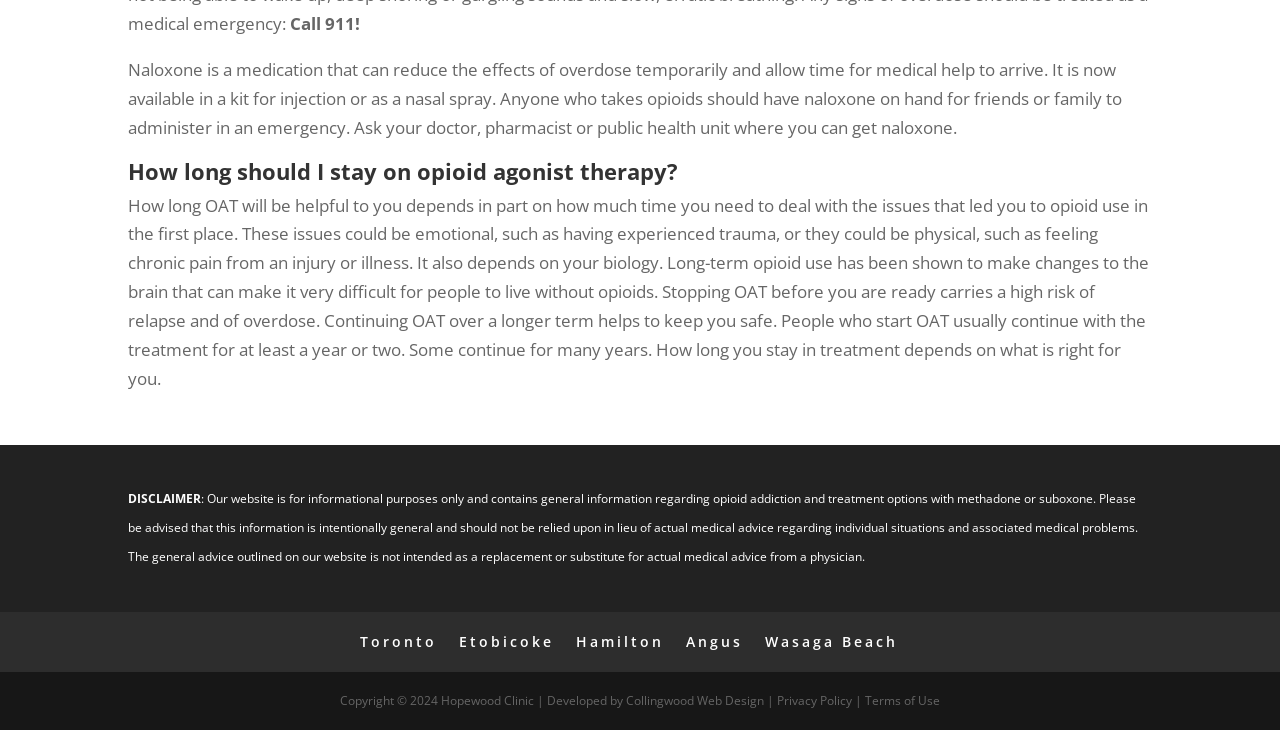Based on the image, please respond to the question with as much detail as possible:
What cities are mentioned on the website?

By examining the link elements with OCR text 'Toronto', 'Etobicoke', 'Hamilton', 'Angus', and 'Wasaga Beach', I can identify the cities mentioned on the website.